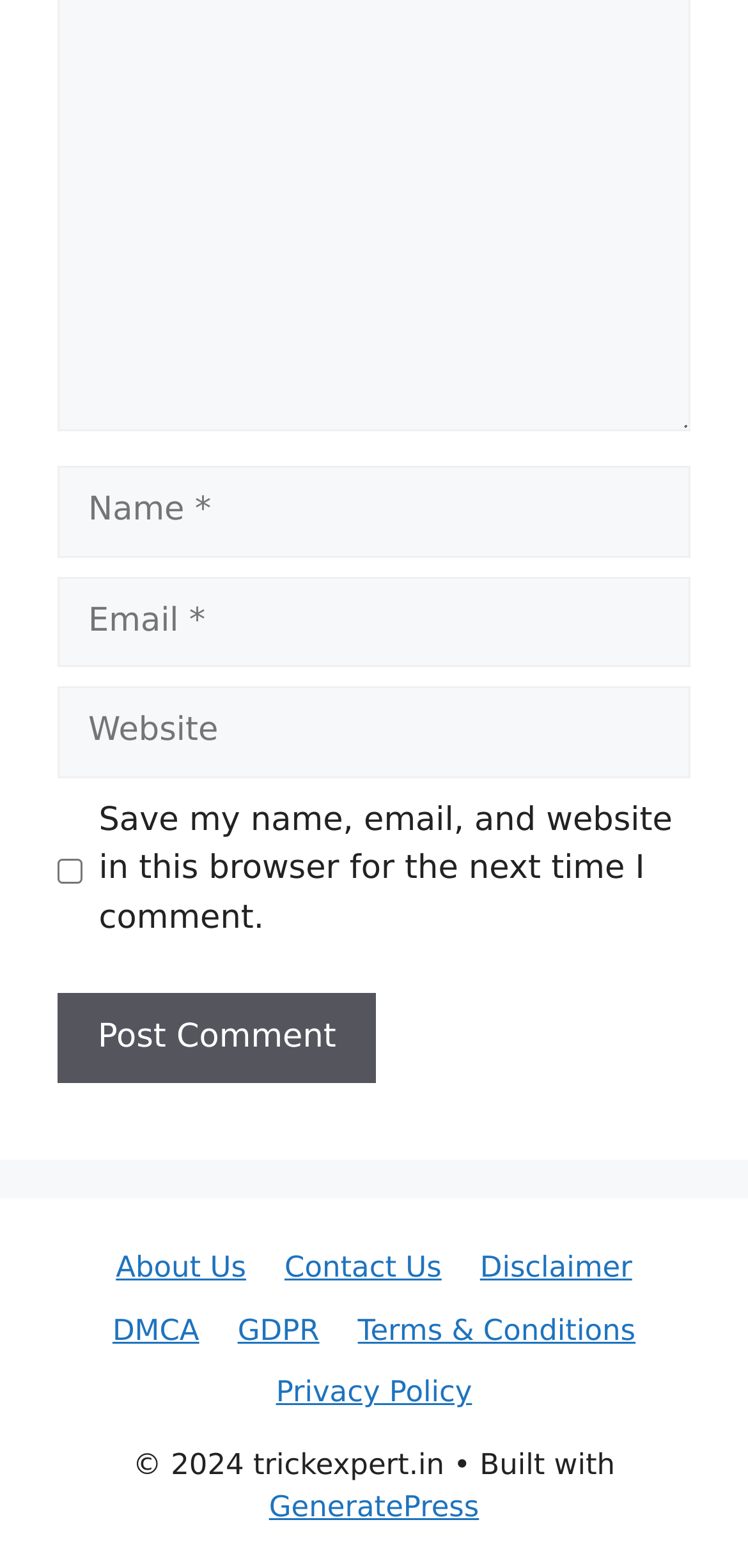Please identify the bounding box coordinates of the element I should click to complete this instruction: 'Enter your name'. The coordinates should be given as four float numbers between 0 and 1, like this: [left, top, right, bottom].

[0.077, 0.298, 0.923, 0.356]